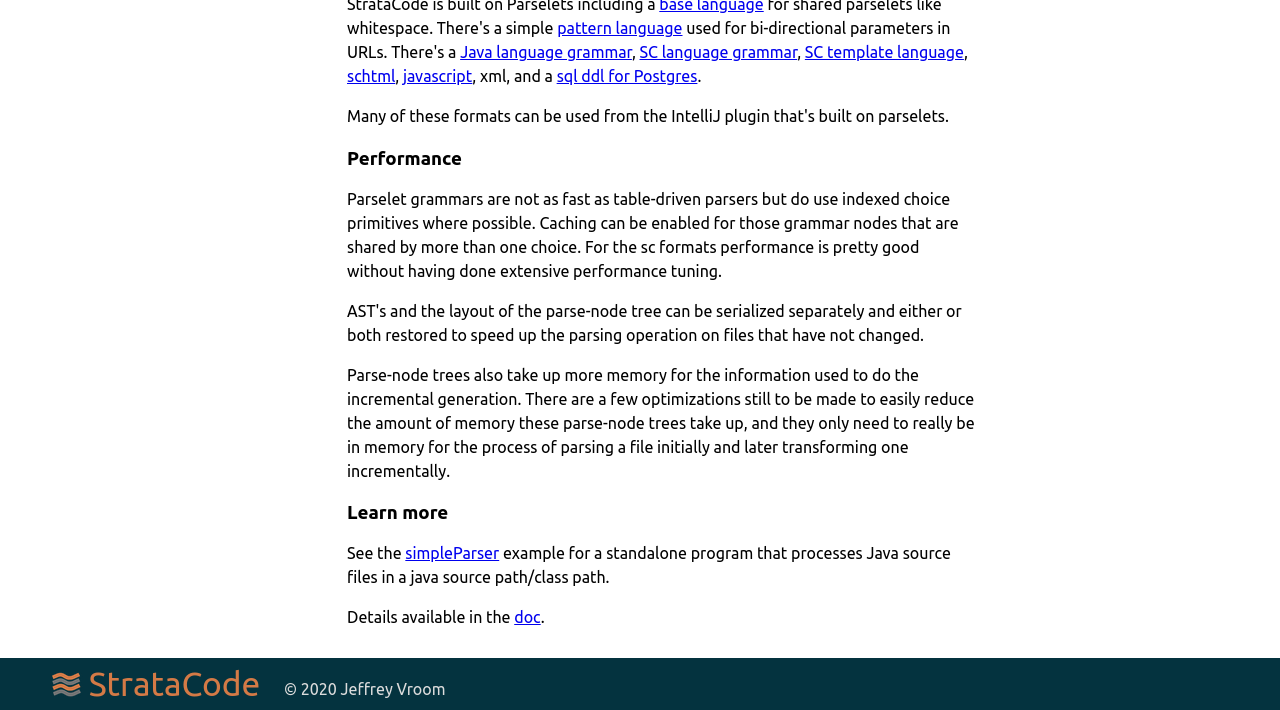Given the webpage screenshot, identify the bounding box of the UI element that matches this description: "javascript".

[0.315, 0.094, 0.369, 0.12]